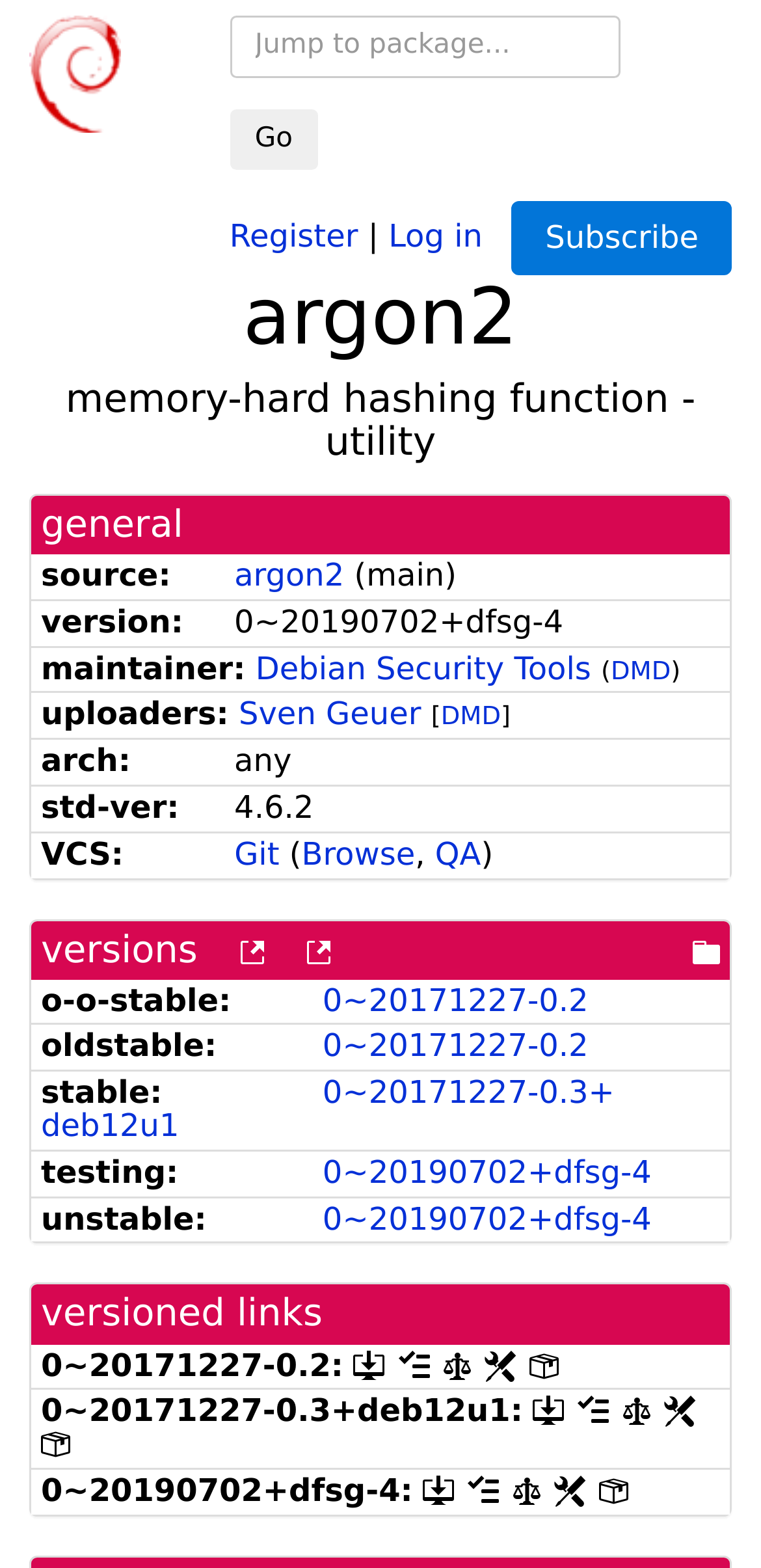Based on the element description, predict the bounding box coordinates (top-left x, top-left y, bottom-right x, bottom-right y) for the UI element in the screenshot: name="package_name" placeholder="Jump to package..."

[0.302, 0.01, 0.814, 0.05]